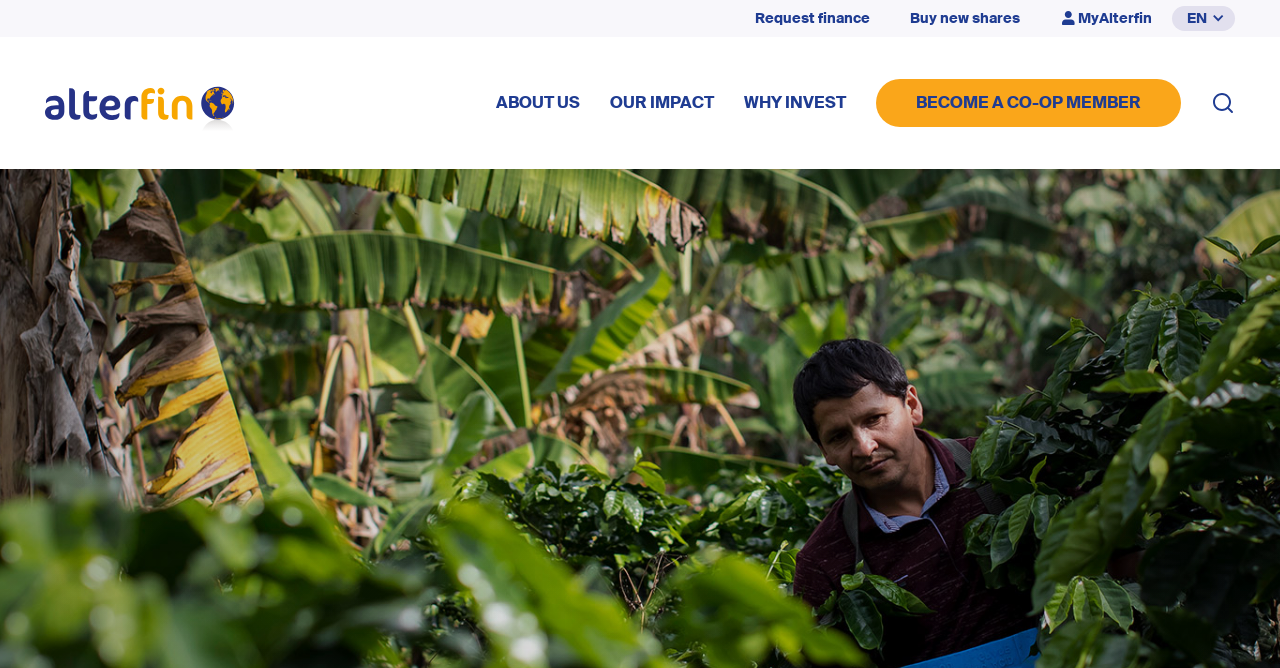Predict the bounding box coordinates of the area that should be clicked to accomplish the following instruction: "Download CCleaner Pro Edition for Windows with free activation". The bounding box coordinates should consist of four float numbers between 0 and 1, i.e., [left, top, right, bottom].

None